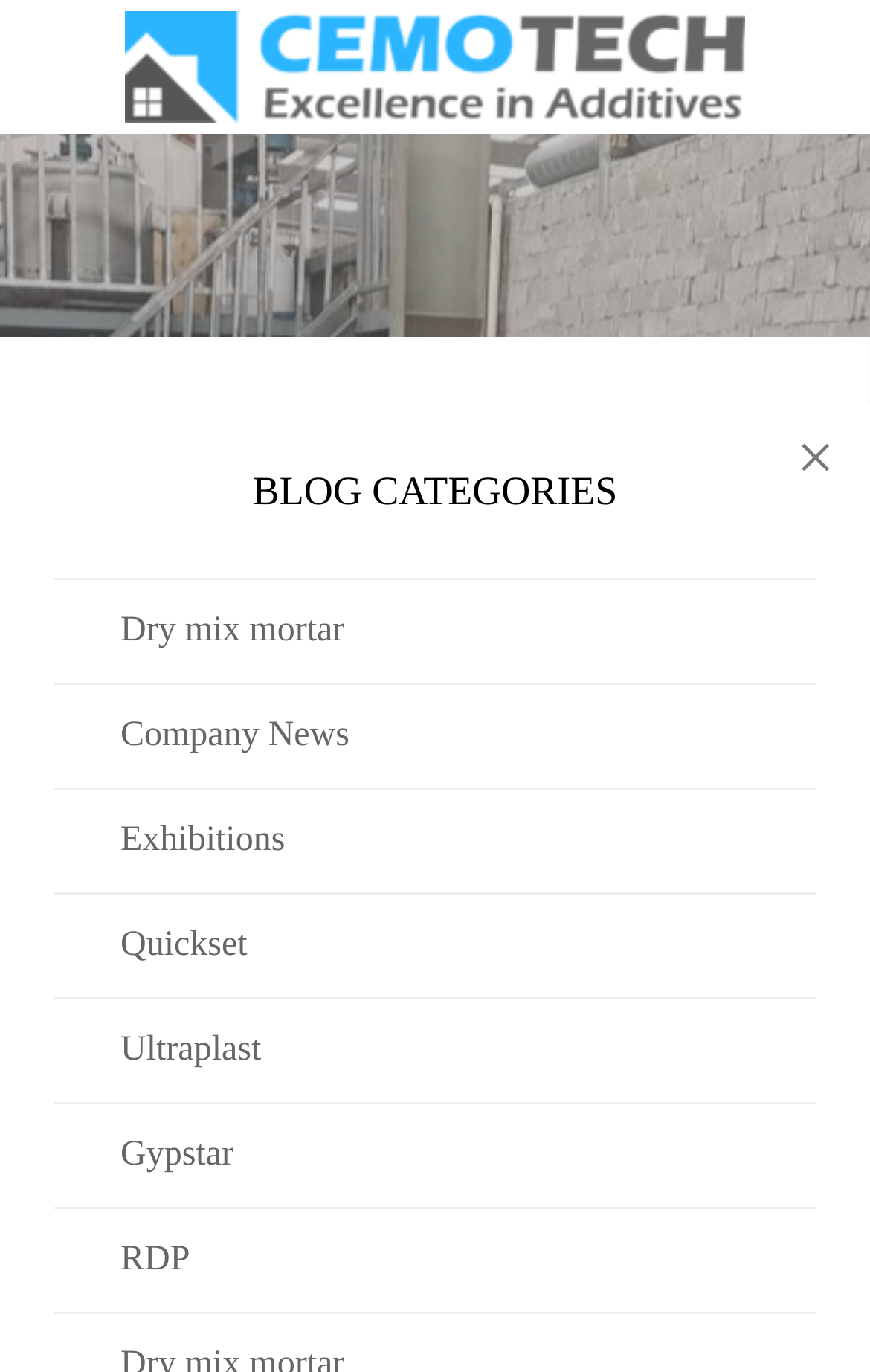What is the principal heading displayed on the webpage?

Welcome to Cemotech